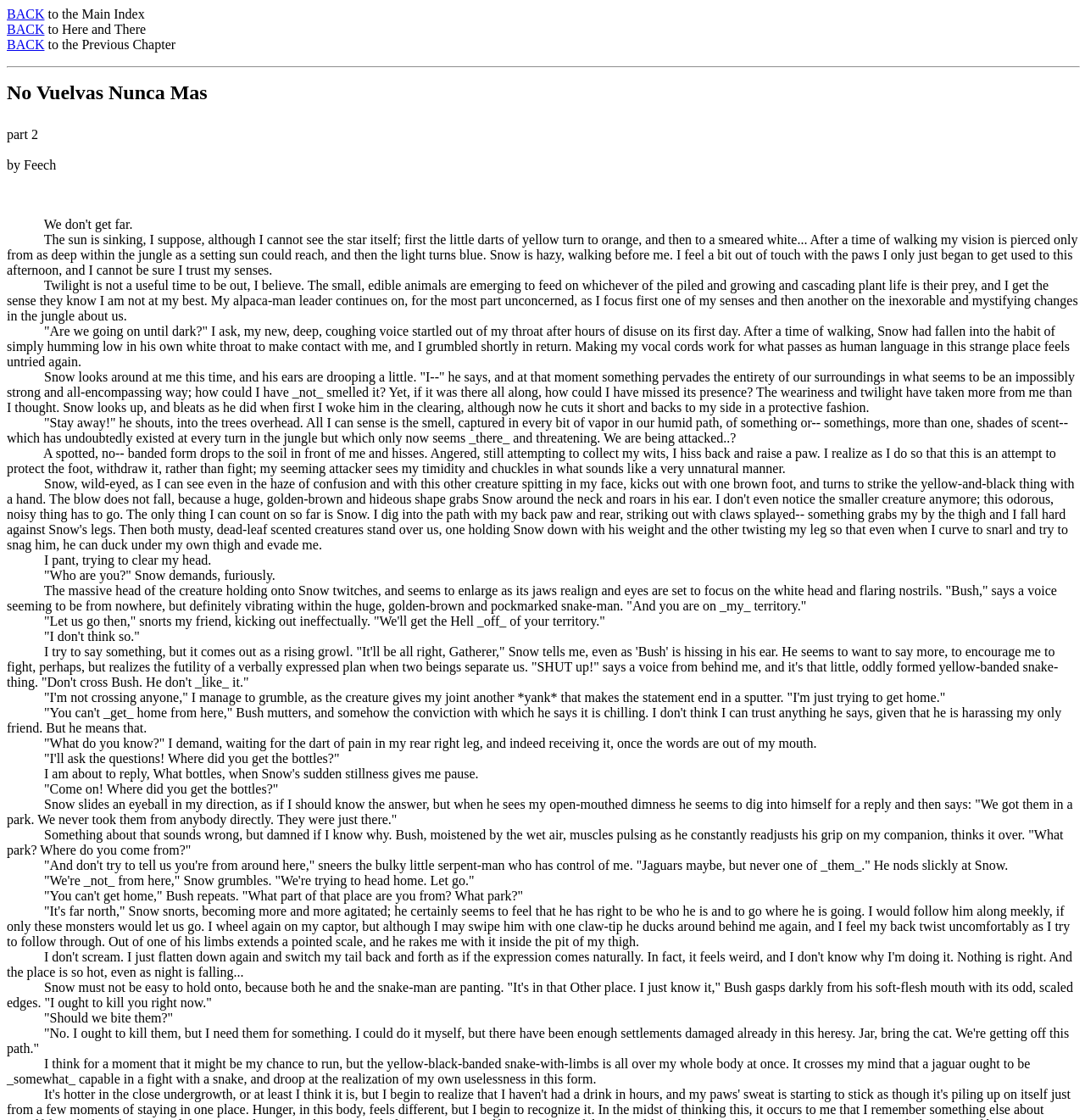Given the element description BACK, identify the bounding box coordinates for the UI element on the webpage screenshot. The format should be (top-left x, top-left y, bottom-right x, bottom-right y), with values between 0 and 1.

[0.006, 0.033, 0.041, 0.046]